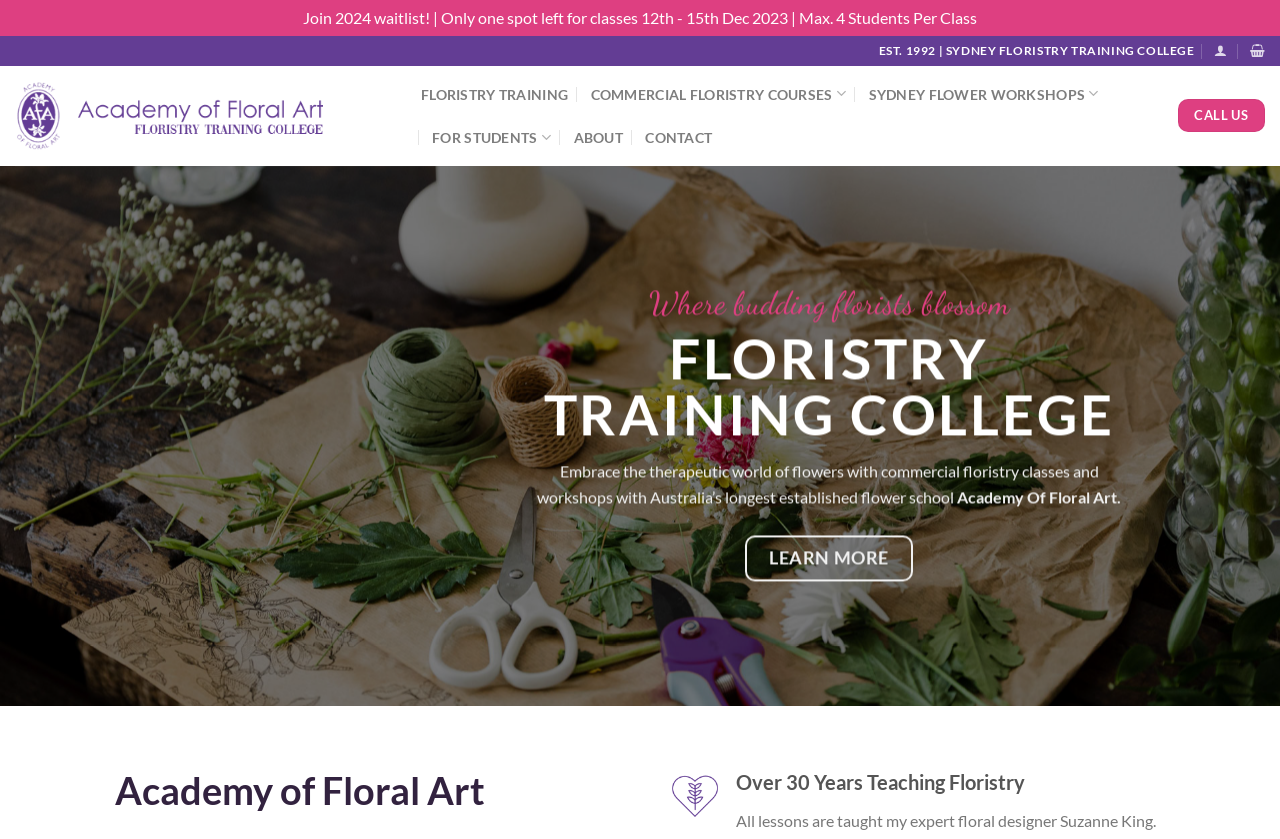Please answer the following question using a single word or phrase: 
What is the purpose of the 'LEARN MORE' link?

To learn more about the college